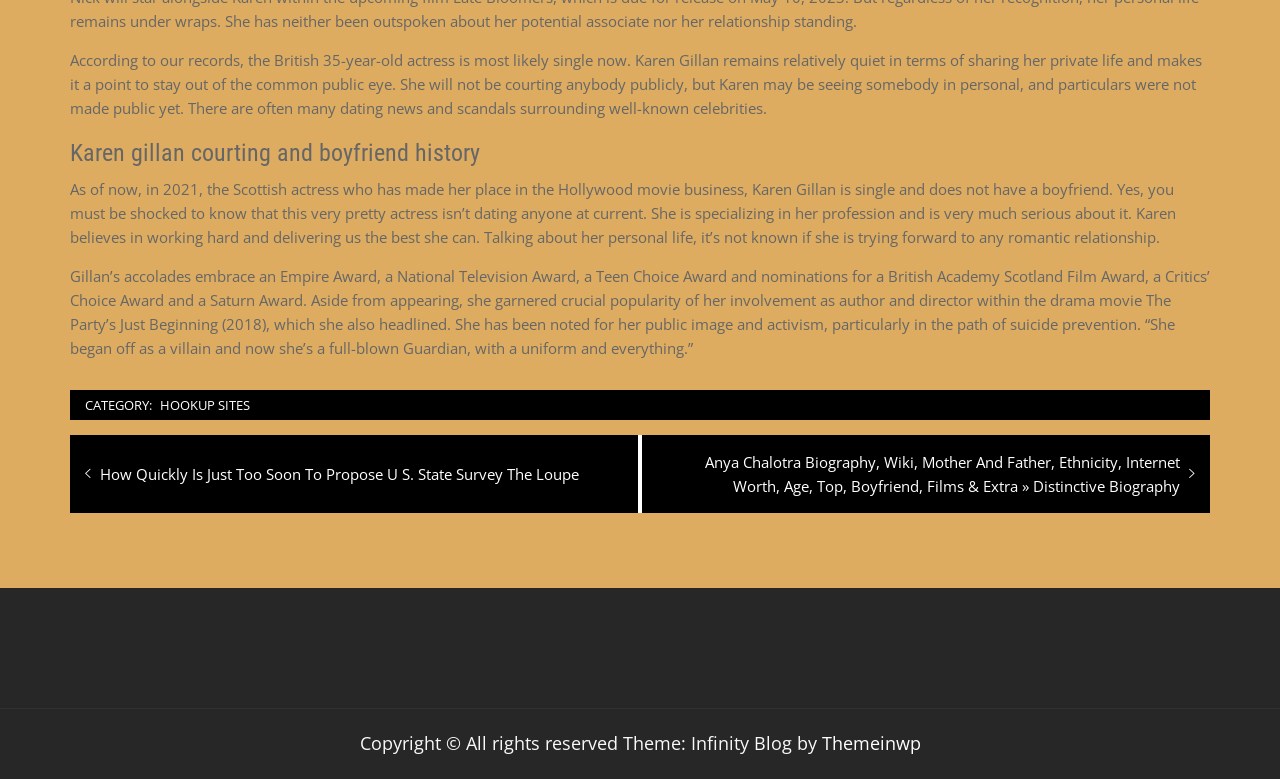Given the content of the image, can you provide a detailed answer to the question?
What is the name of the movie directed by Karen Gillan?

The webpage mentions that Karen Gillan garnered critical popularity for her involvement as writer and director in the drama movie The Party's Just Beginning (2018), which she also headlined.